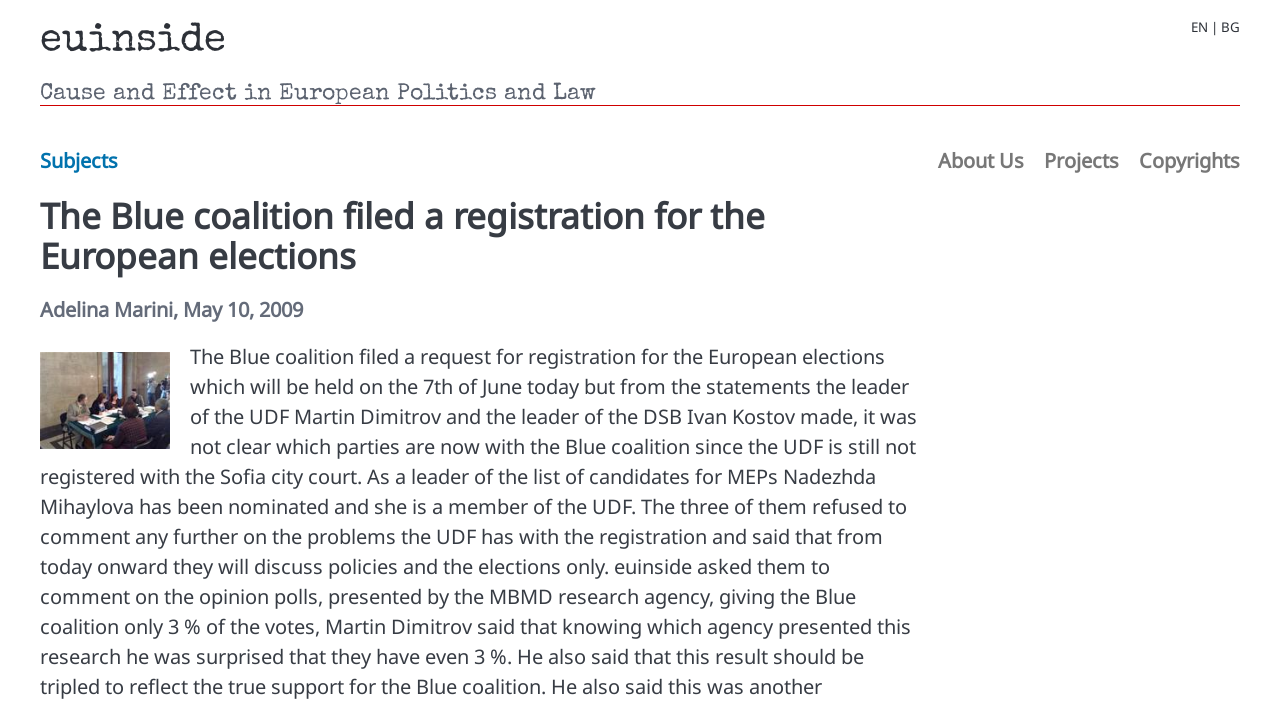What is the language of the webpage?
Please look at the screenshot and answer in one word or a short phrase.

EN